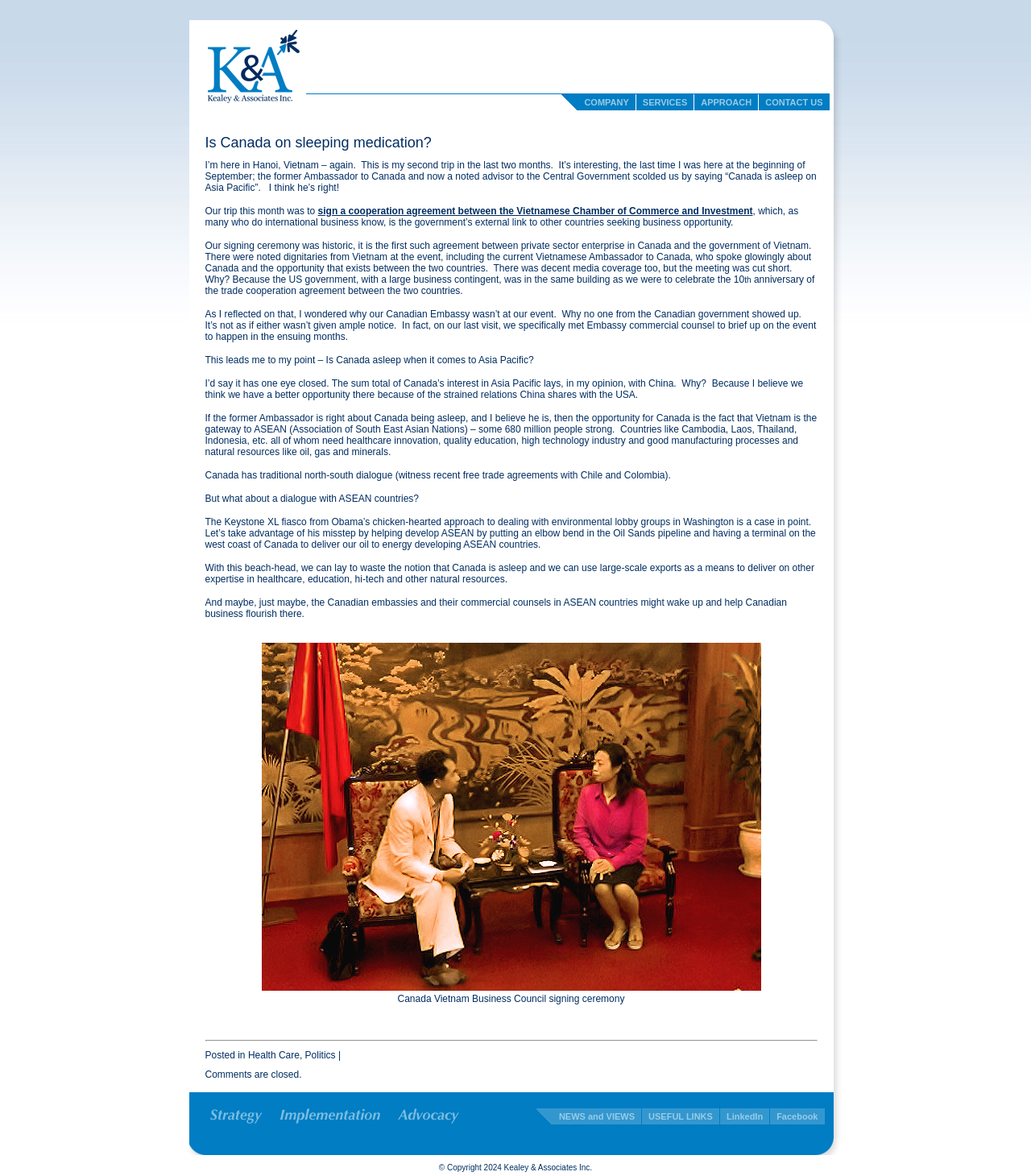Answer the question below using just one word or a short phrase: 
What is the topic of the article?

Canada and Asia Pacific